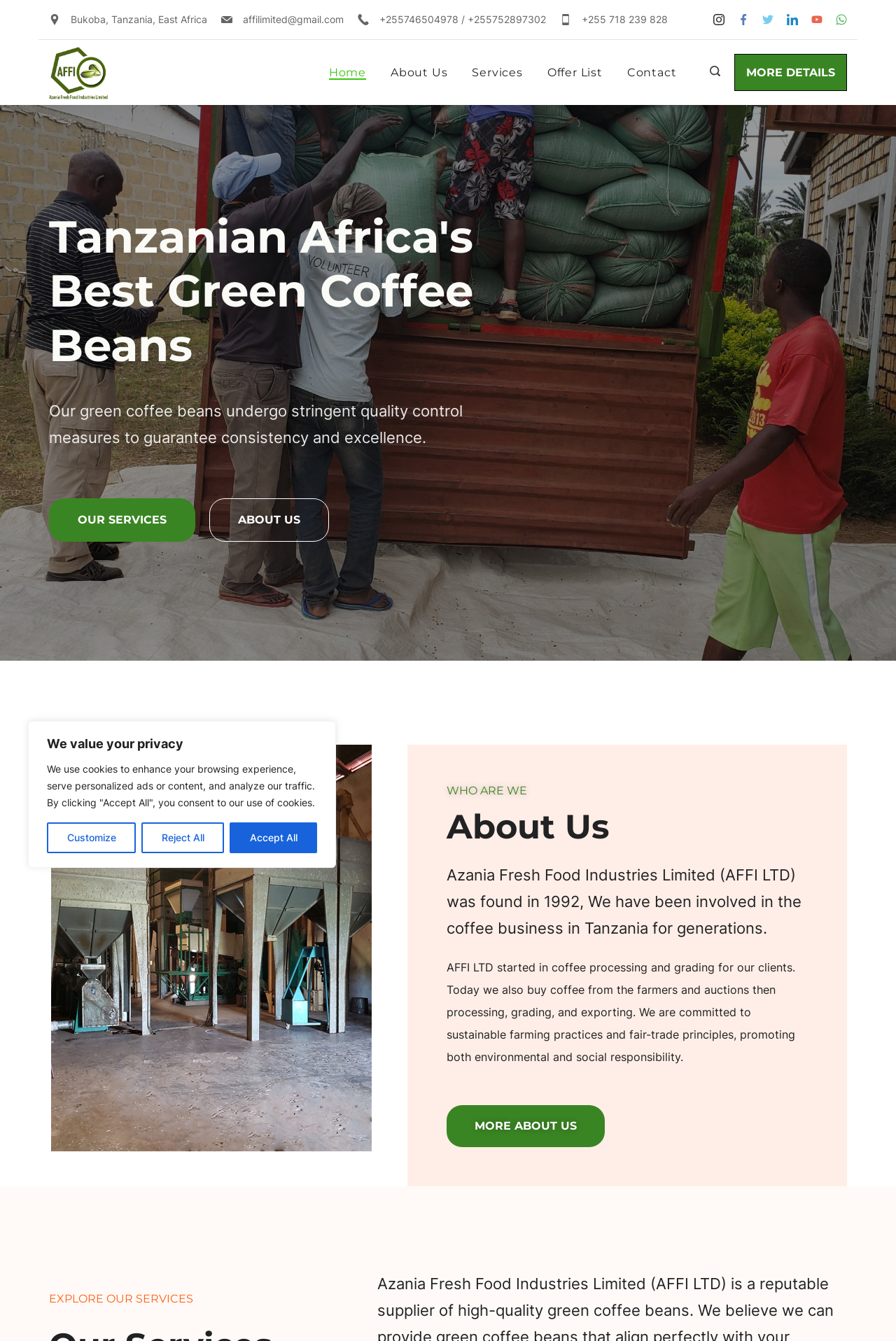Examine the image and give a thorough answer to the following question:
What is the location of the company?

The location of the company can be found in the top-right corner of the webpage, where it is written 'Bukoba, Tanzania, East Africa'. This is also the location where the company is involved in the coffee business.